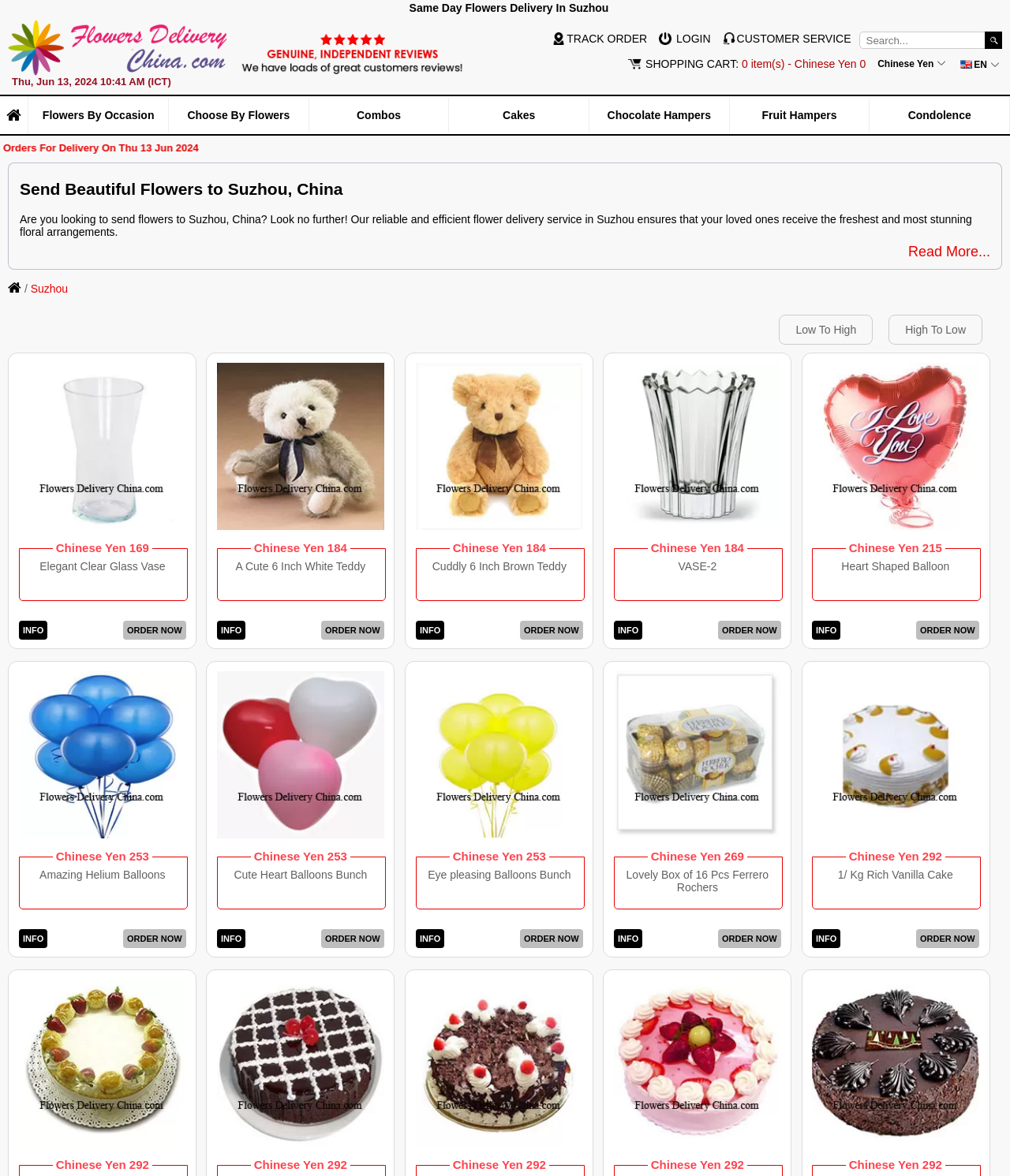Using the details from the image, please elaborate on the following question: What is the purpose of the 'TRACK ORDER' link?

The 'TRACK ORDER' link is present in the top navigation bar of the webpage, which suggests that it is used to track orders placed by customers. This link is likely to take the user to a page where they can enter their order details and track the status of their order.